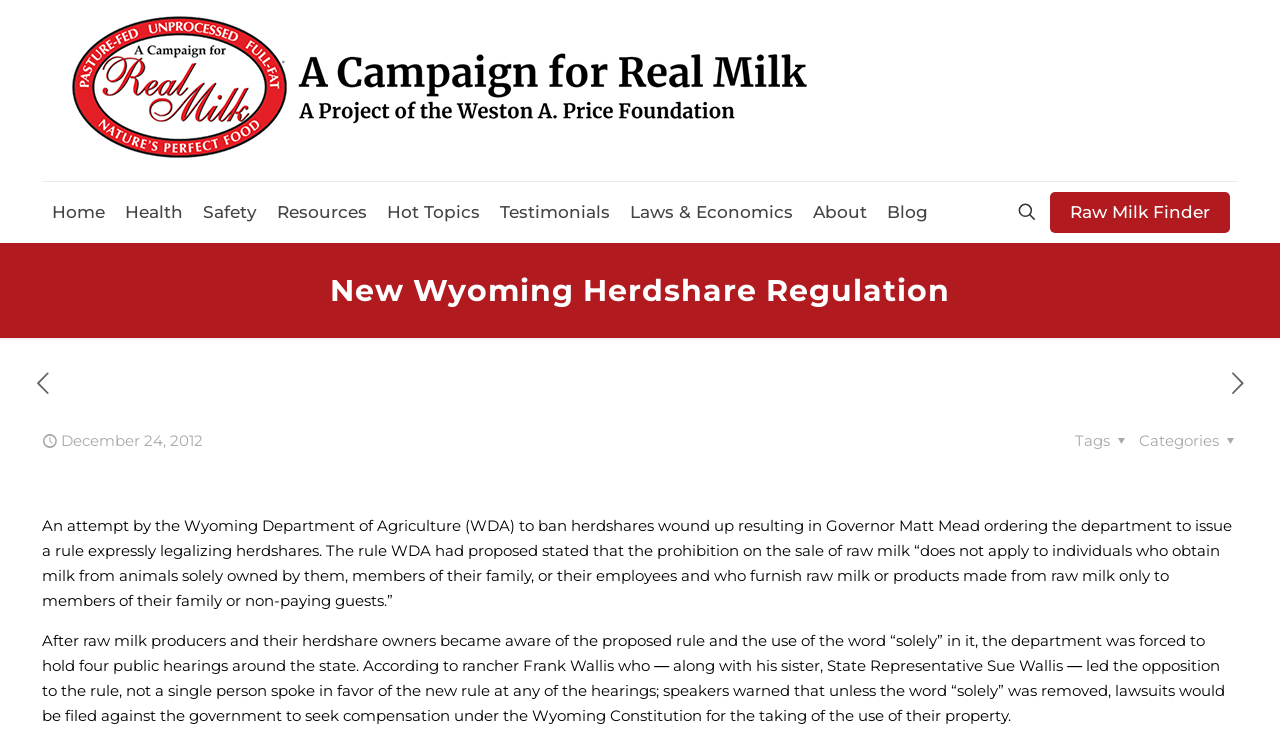Extract the main heading text from the webpage.

New Wyoming Herdshare Regulation